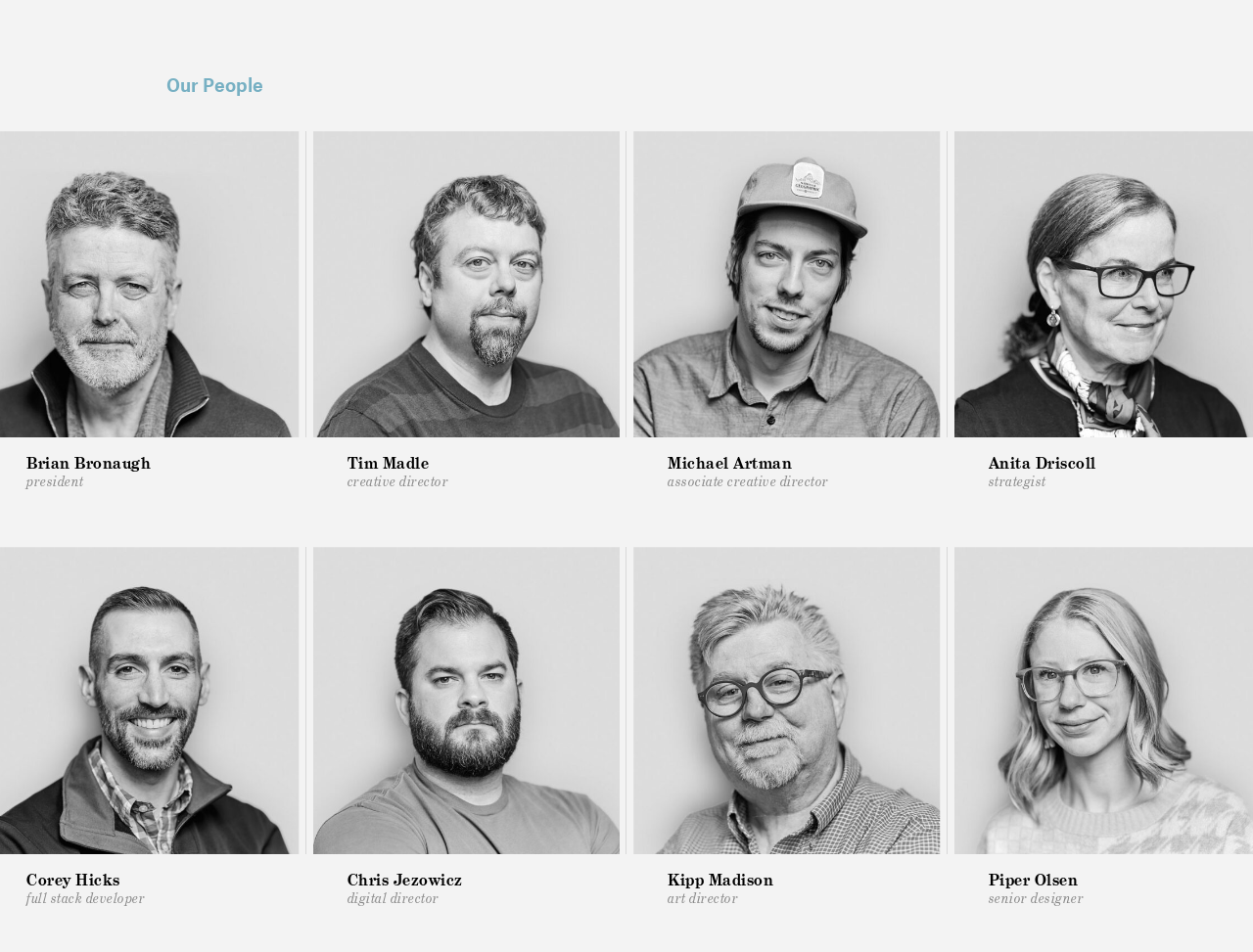Determine the bounding box coordinates of the region to click in order to accomplish the following instruction: "View Tim Madle's profile". Provide the coordinates as four float numbers between 0 and 1, specifically [left, top, right, bottom].

[0.25, 0.137, 0.495, 0.46]